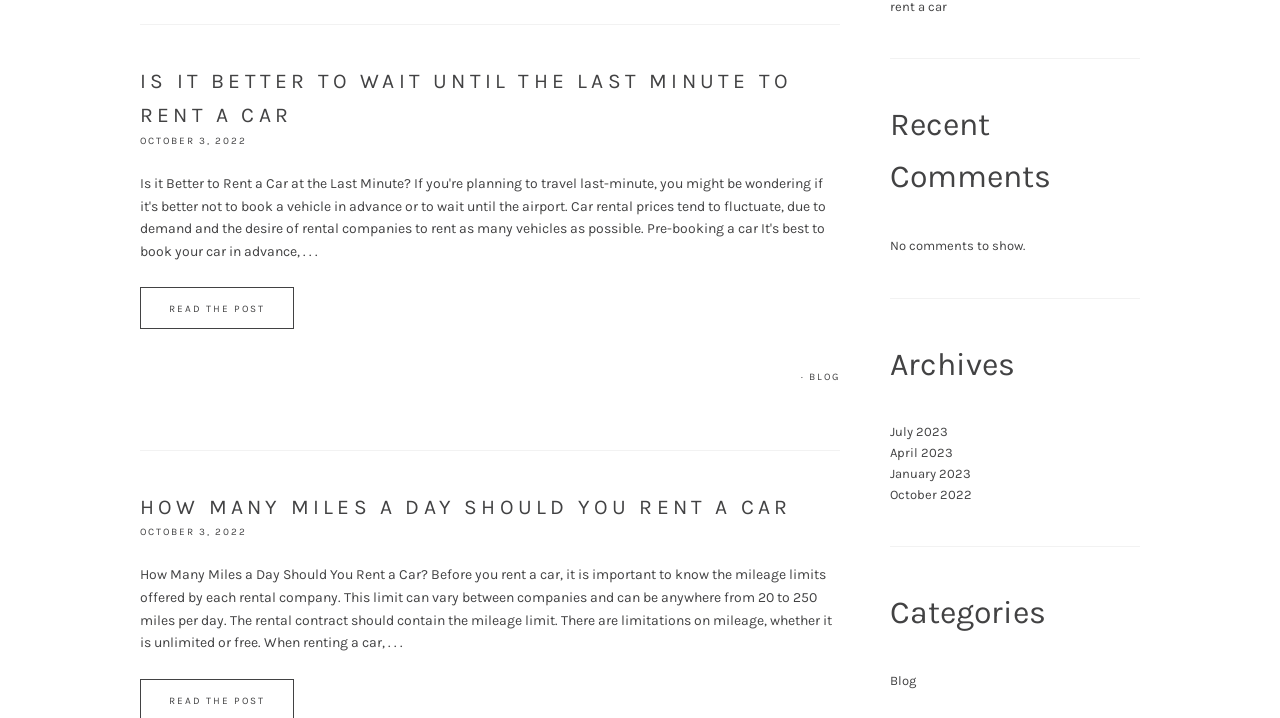Provide the bounding box coordinates of the UI element that matches the description: "July 2023".

[0.695, 0.591, 0.741, 0.612]